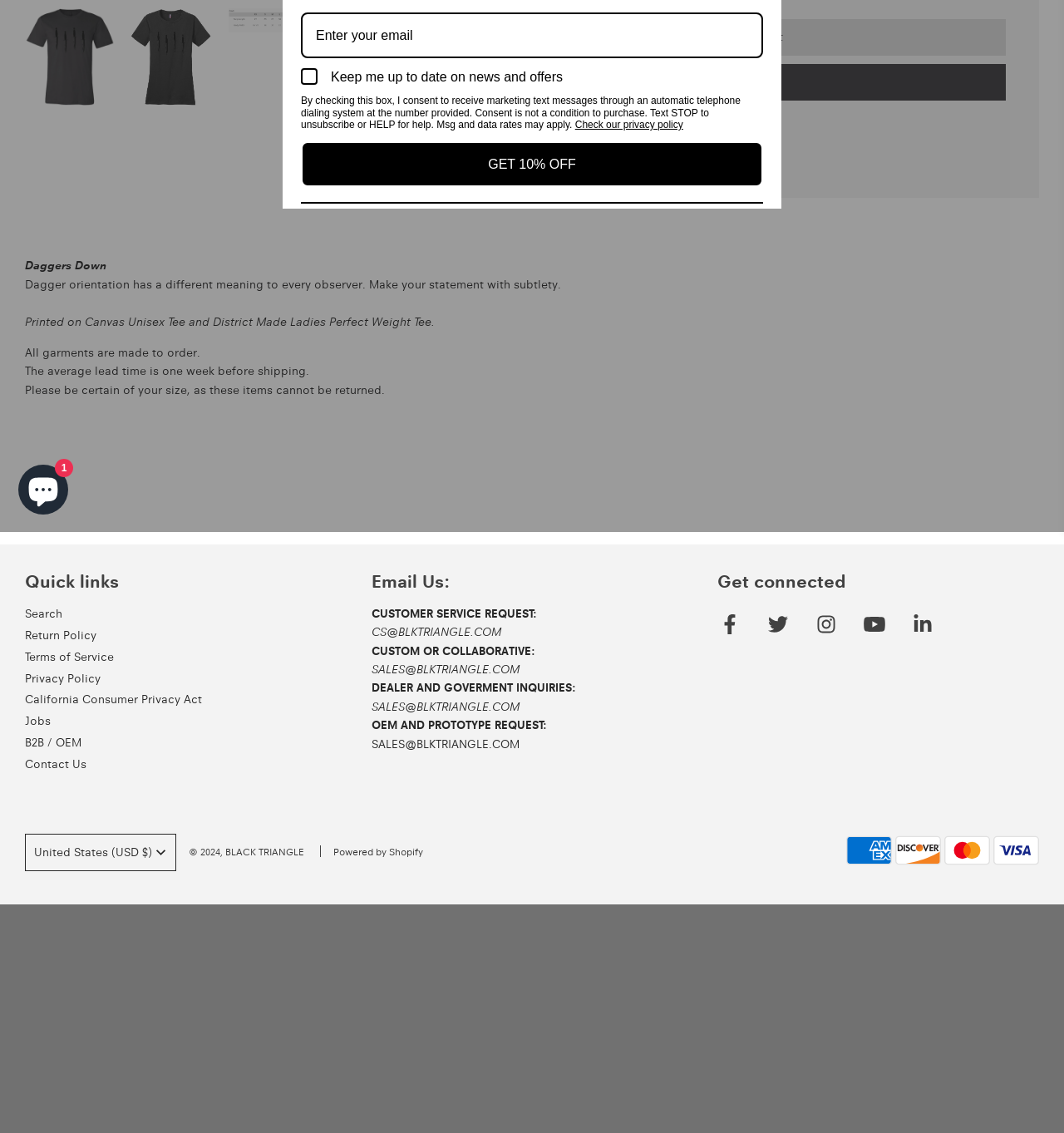Given the description of the UI element: "Powered by Shopify", predict the bounding box coordinates in the form of [left, top, right, bottom], with each value being a float between 0 and 1.

[0.313, 0.746, 0.398, 0.757]